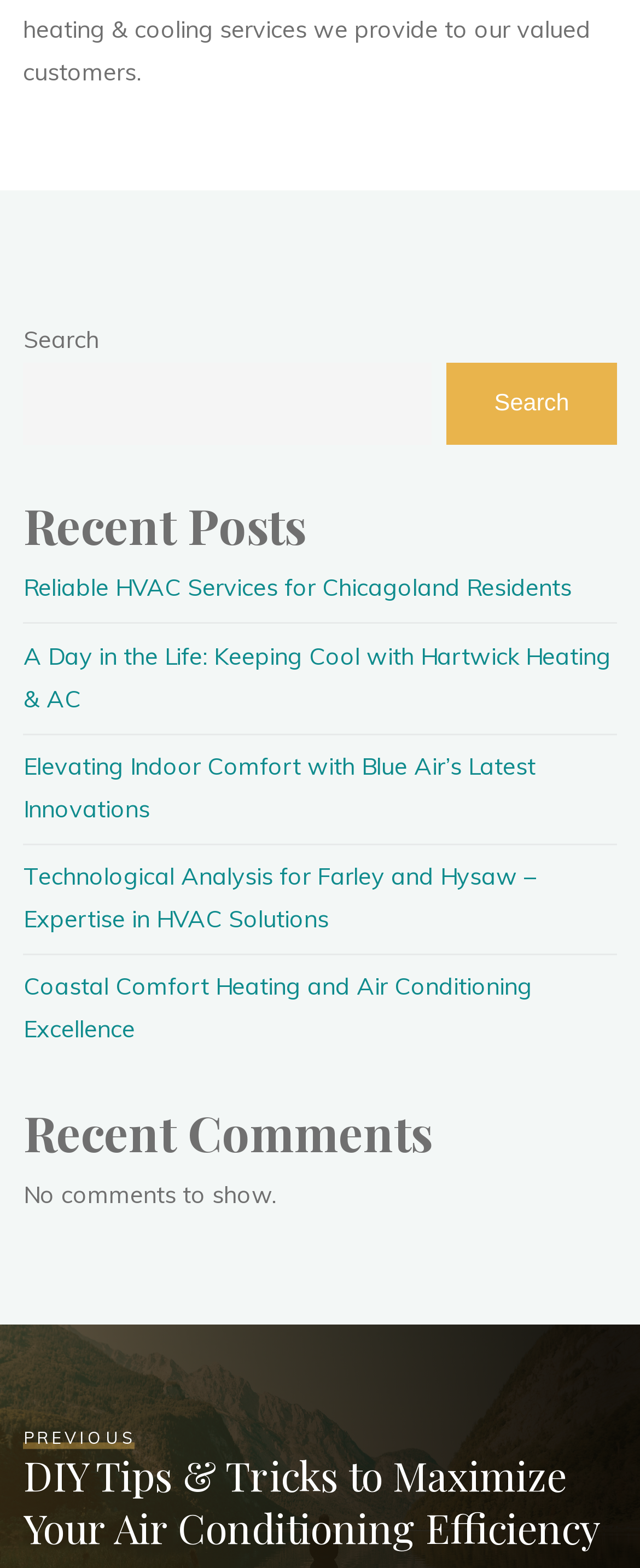Locate the bounding box coordinates of the segment that needs to be clicked to meet this instruction: "Enter email address".

None